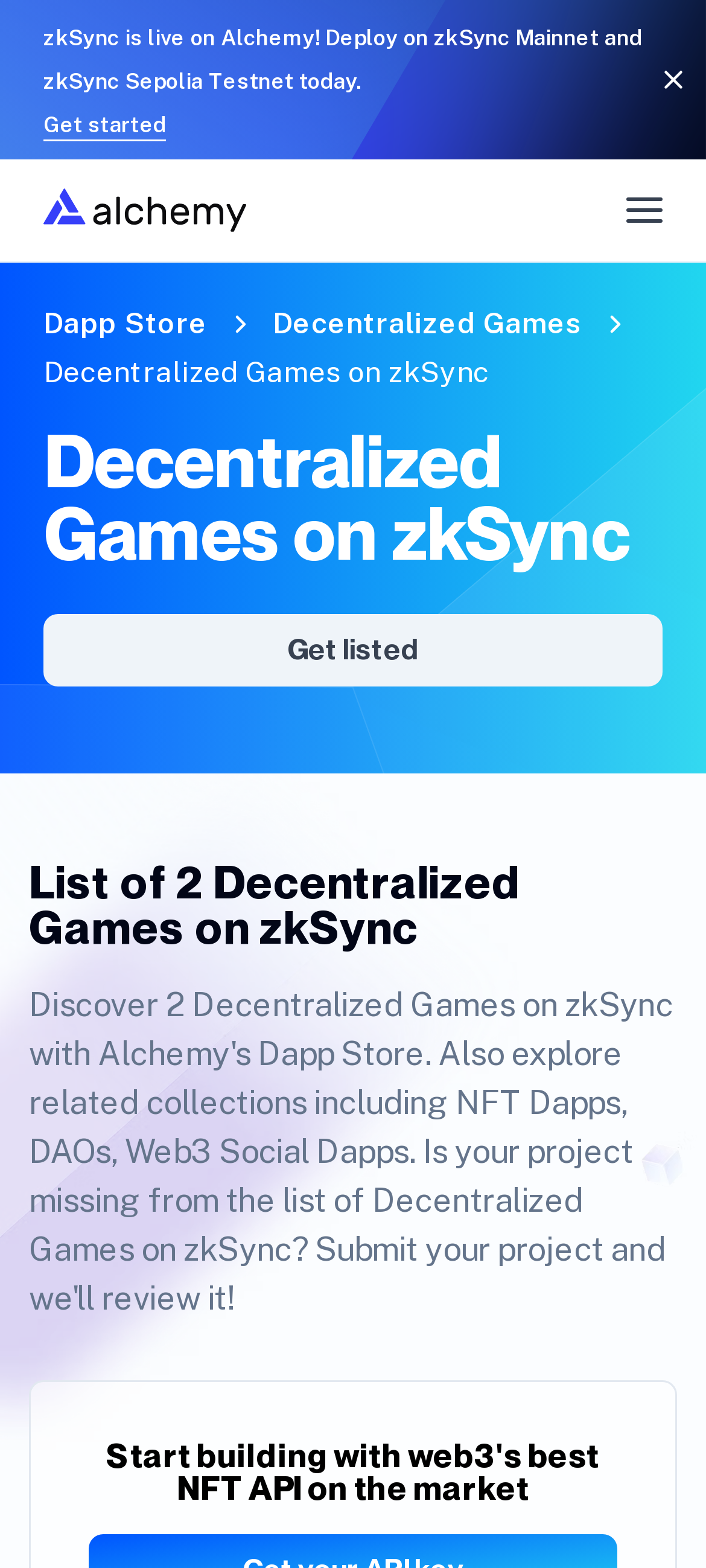Provide the bounding box coordinates of the HTML element described by the text: "Tools". The coordinates should be in the format [left, top, right, bottom] with values between 0 and 1.

[0.613, 0.231, 0.774, 0.266]